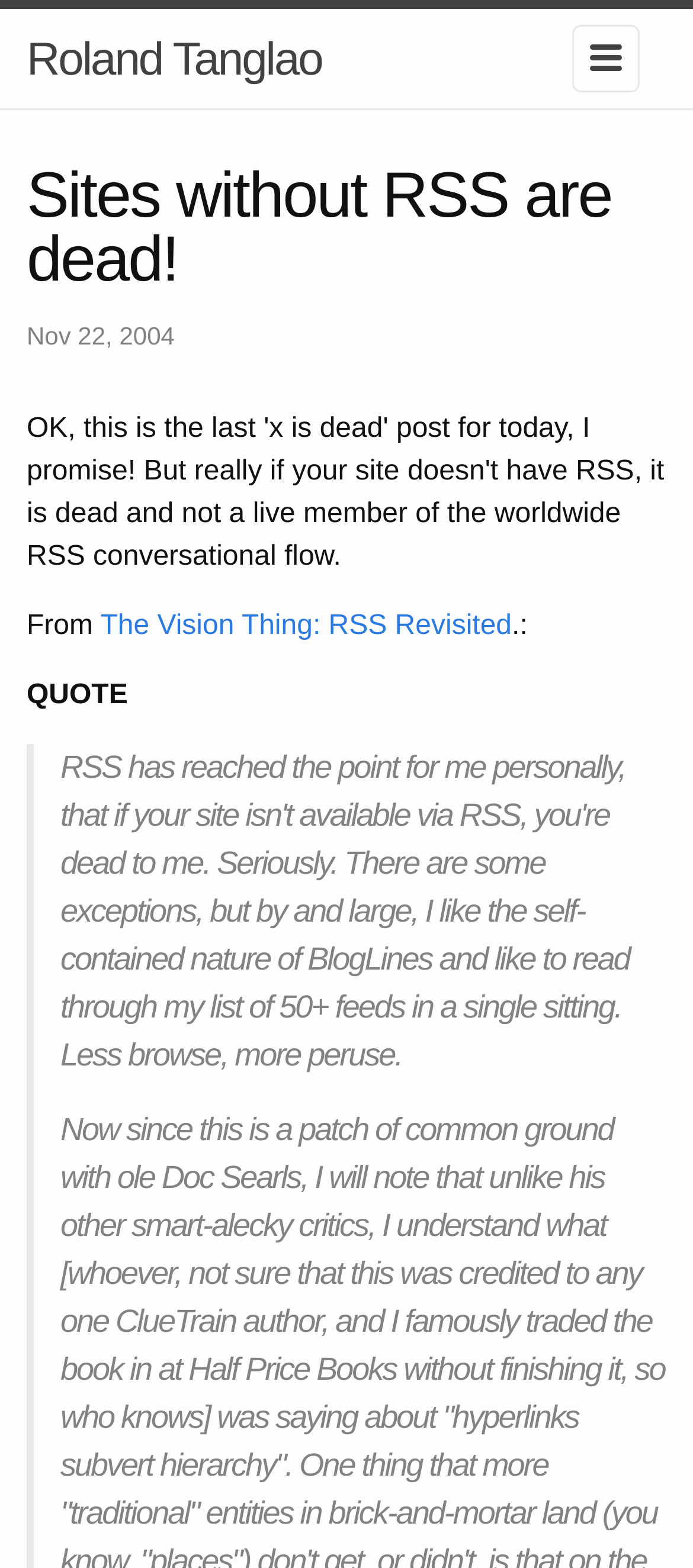Present a detailed account of what is displayed on the webpage.

The webpage appears to be a blog post or article with a heading that reads "Sites without RSS are dead!". At the top left, there is a link to "Roland Tanglao" which is likely the author's name or profile. 

On the top right, there is a link with an accompanying image, possibly a social media icon, as it is positioned next to the text "twitter.com/rtanglao". 

Below the heading, there is a date "Nov 22, 2004" followed by a text "From" and a link to an article titled "The Vision Thing: RSS Revisited". This link is likely a reference or citation to another article or source. 

Further down, there is a quote or excerpt marked with the text "QUOTE". The overall content of the webpage seems to be discussing the importance of RSS feeds for websites, as hinted by the heading and the referenced article.